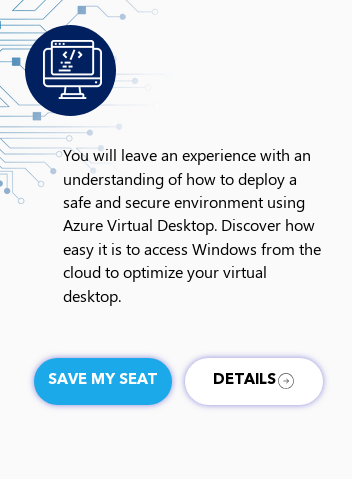Respond with a single word or phrase:
What does the circuit-like pattern suggest?

Connectivity